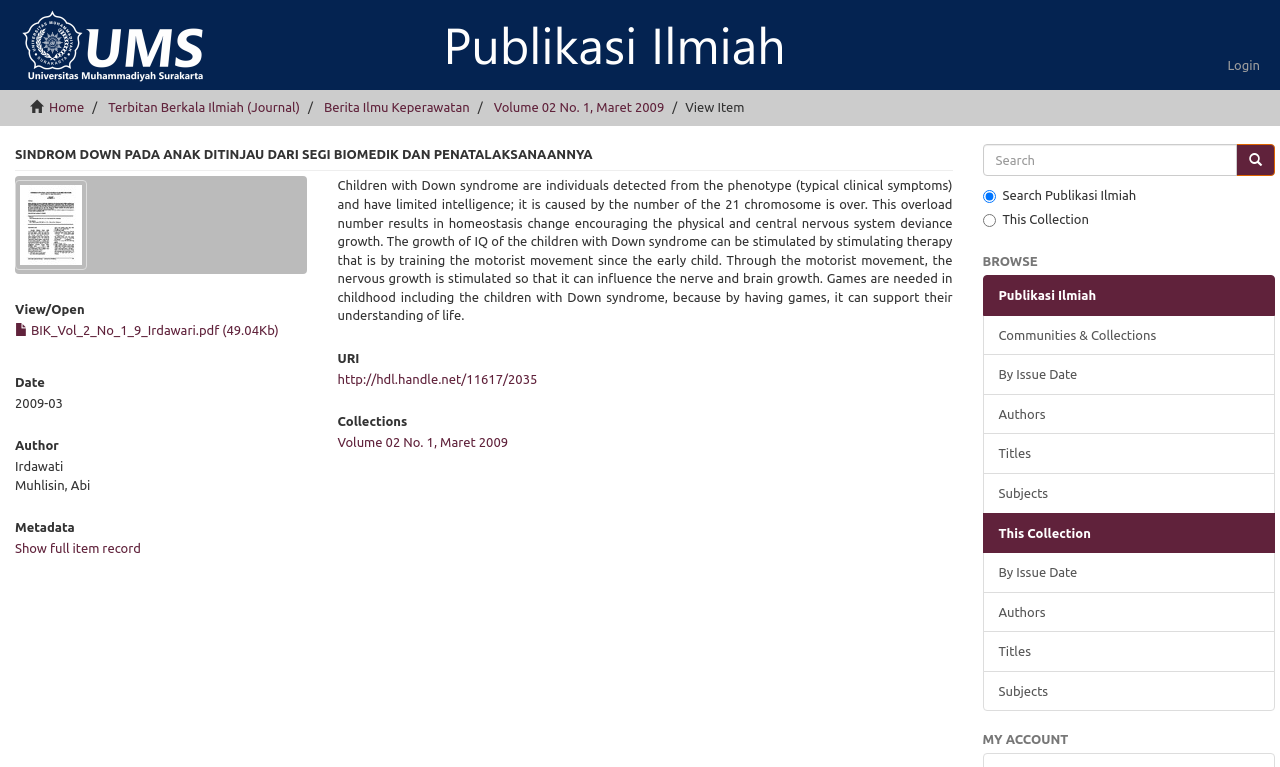Respond to the question with just a single word or phrase: 
What is the title of the article?

SINDROM DOWN PADA ANAK DITINJAU DARI SEGI BIOMEDIK DAN PENATALAKSANAANNYA